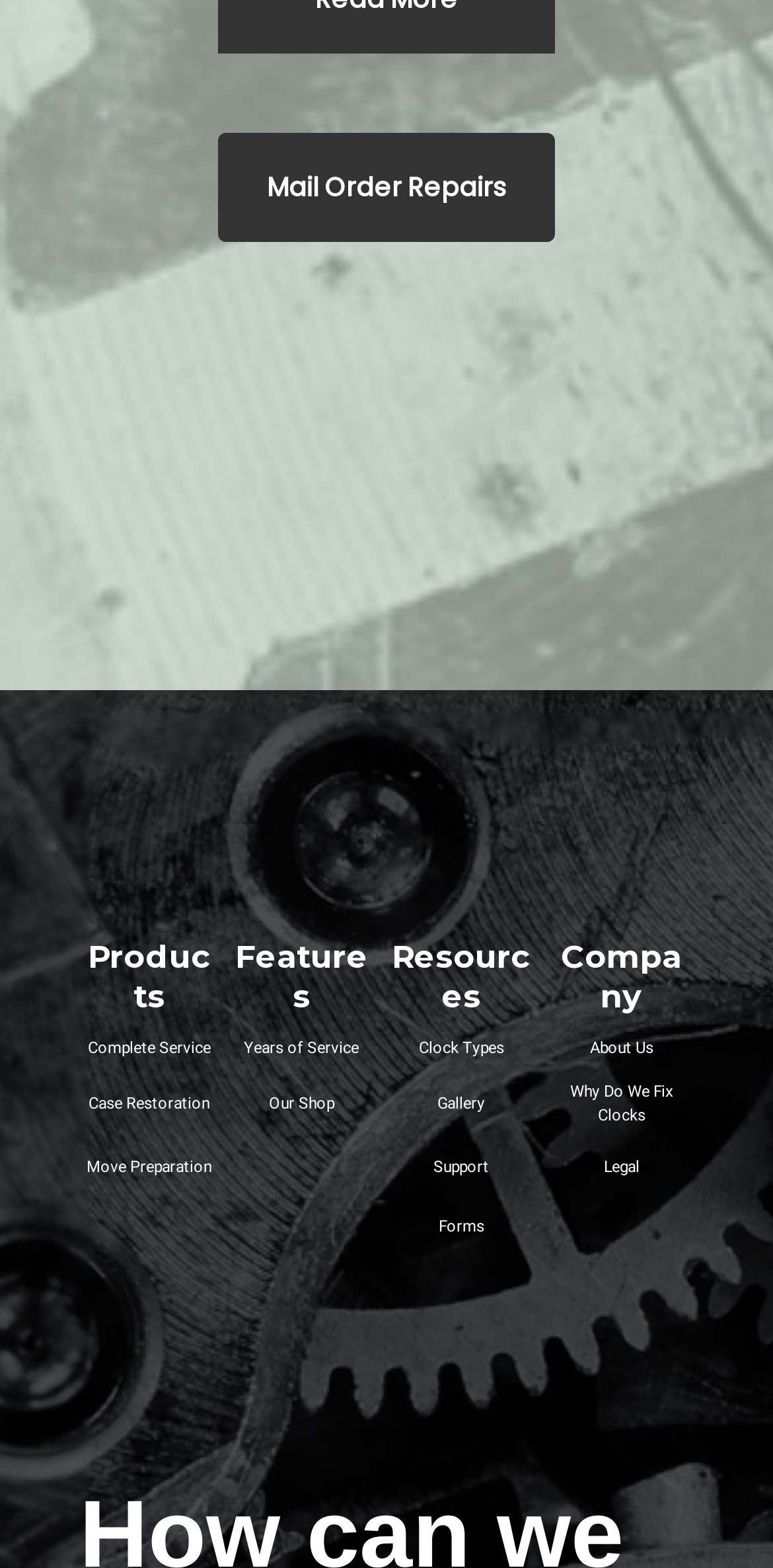Why do you think the company has a 'Why Do We Fix Clocks' section?
Provide a well-explained and detailed answer to the question.

The 'Why Do We Fix Clocks' section is likely intended to explain the company's mission or philosophy behind fixing clocks. This could be to provide context or meaning behind their work, or to differentiate themselves from other clock repair services.